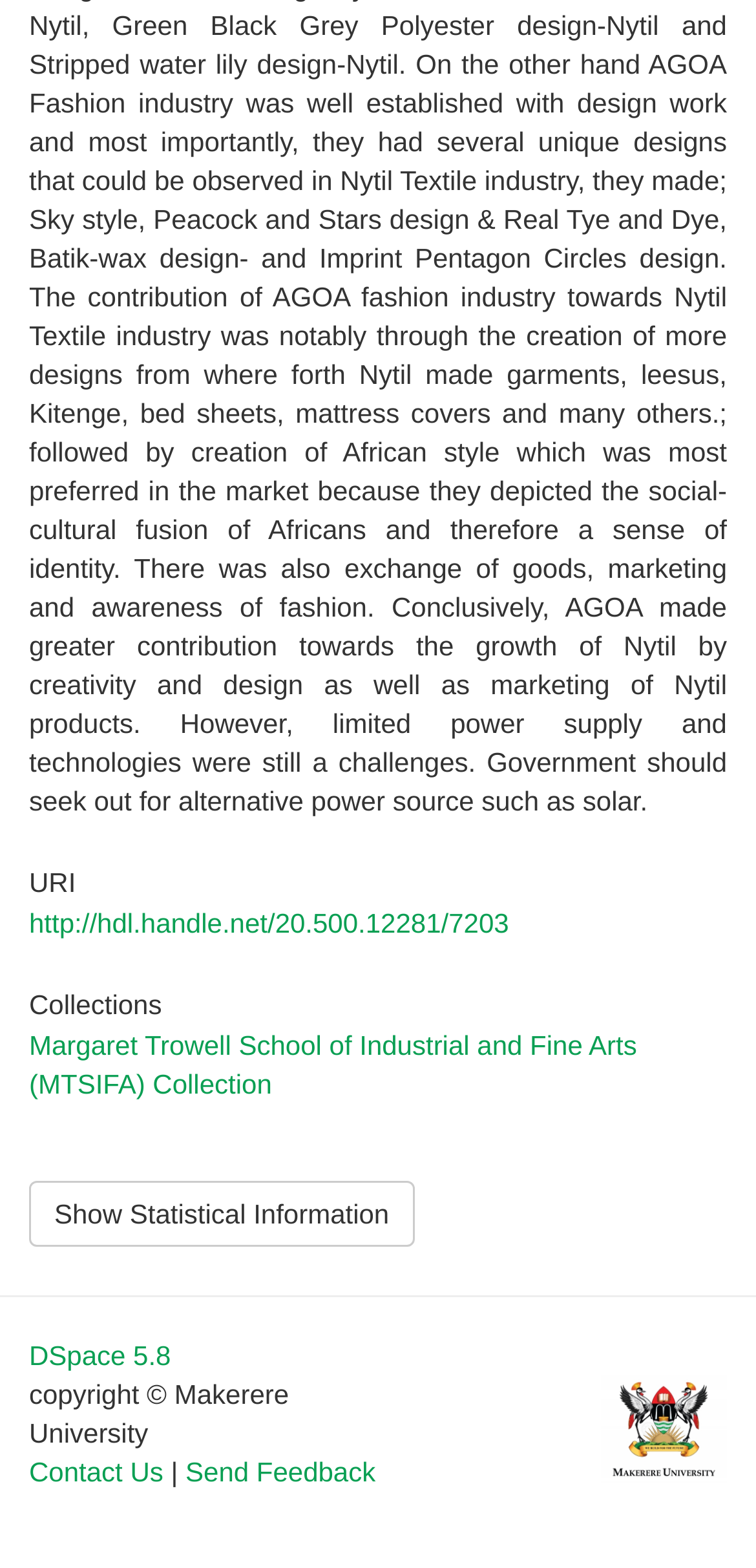Extract the bounding box coordinates of the UI element described by: "http://hdl.handle.net/20.500.12281/7203". The coordinates should include four float numbers ranging from 0 to 1, e.g., [left, top, right, bottom].

[0.038, 0.579, 0.673, 0.598]